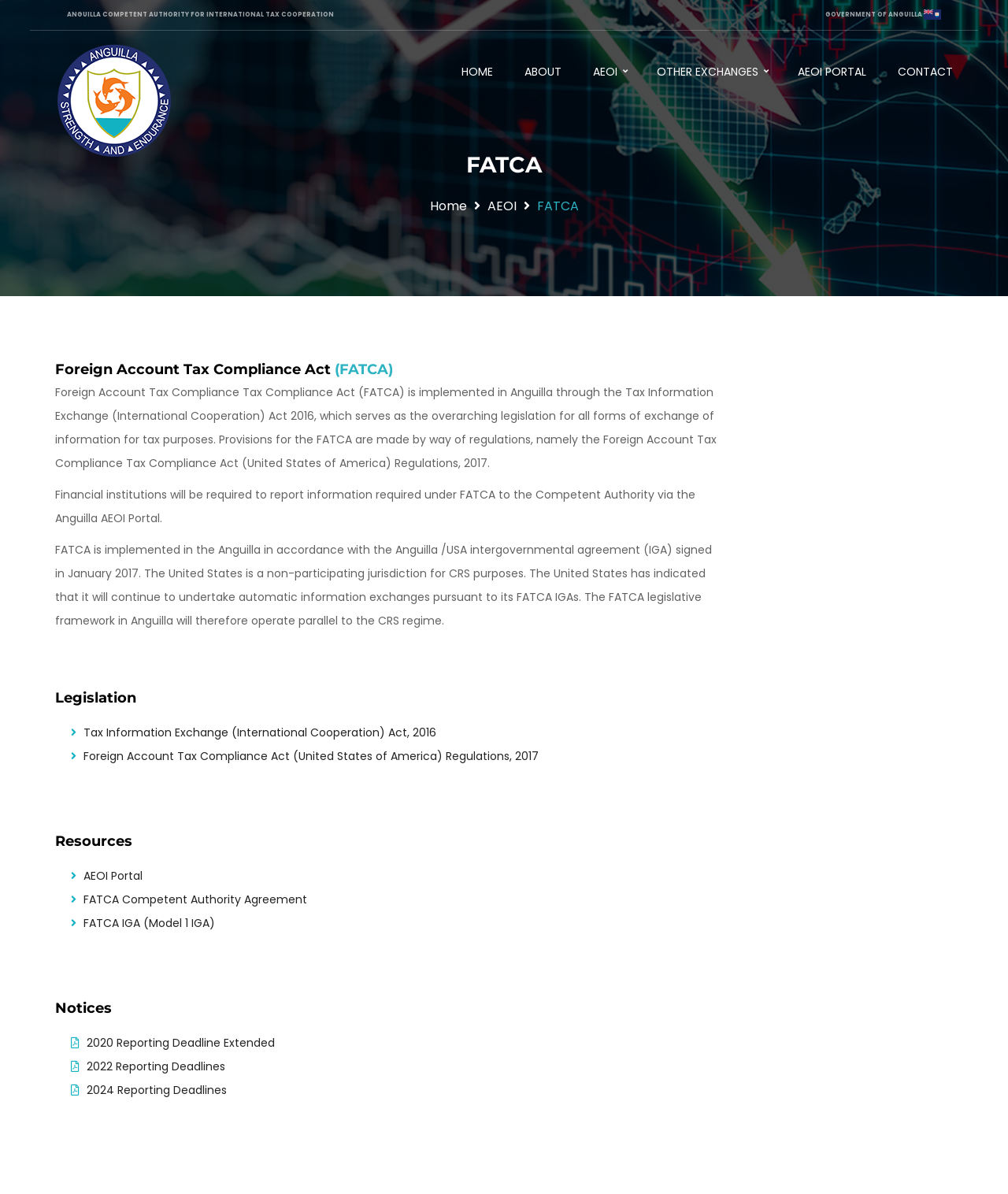What is FATCA?
Observe the image and answer the question with a one-word or short phrase response.

Foreign Account Tax Compliance Act